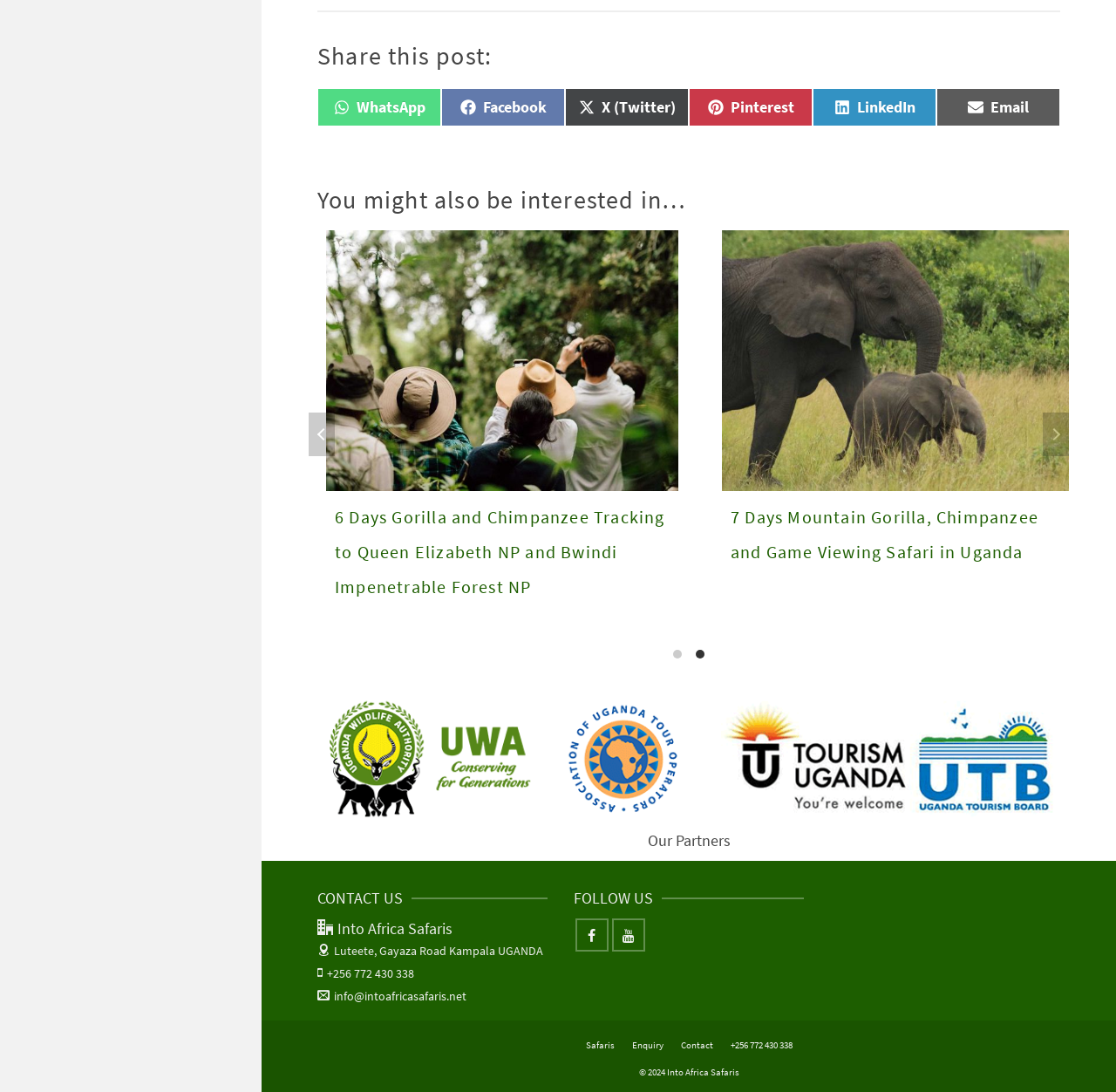What type of content is displayed in the carousel?
Please provide a single word or phrase in response based on the screenshot.

Safari information